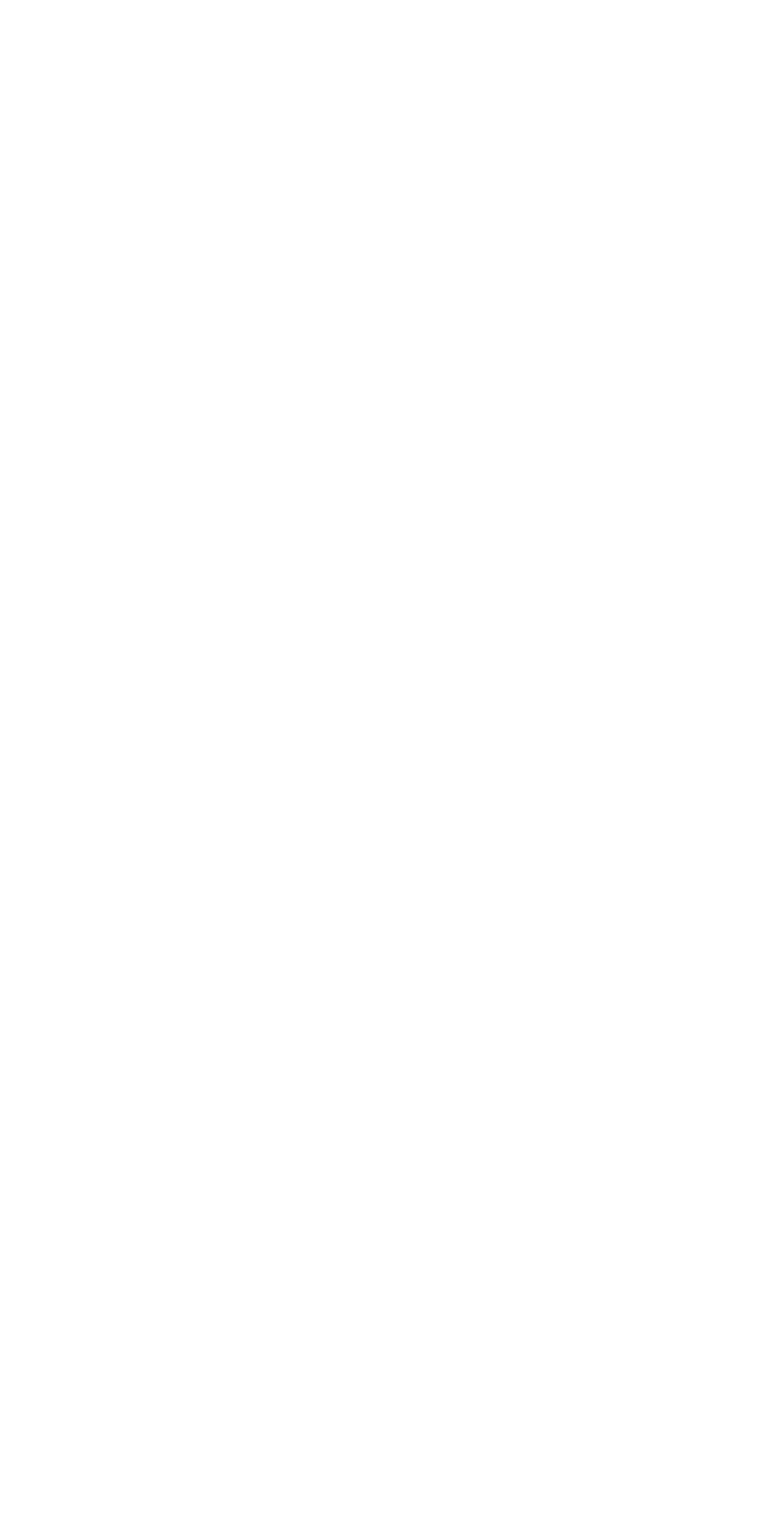Please indicate the bounding box coordinates of the element's region to be clicked to achieve the instruction: "Click Explore". Provide the coordinates as four float numbers between 0 and 1, i.e., [left, top, right, bottom].

[0.082, 0.28, 0.29, 0.315]